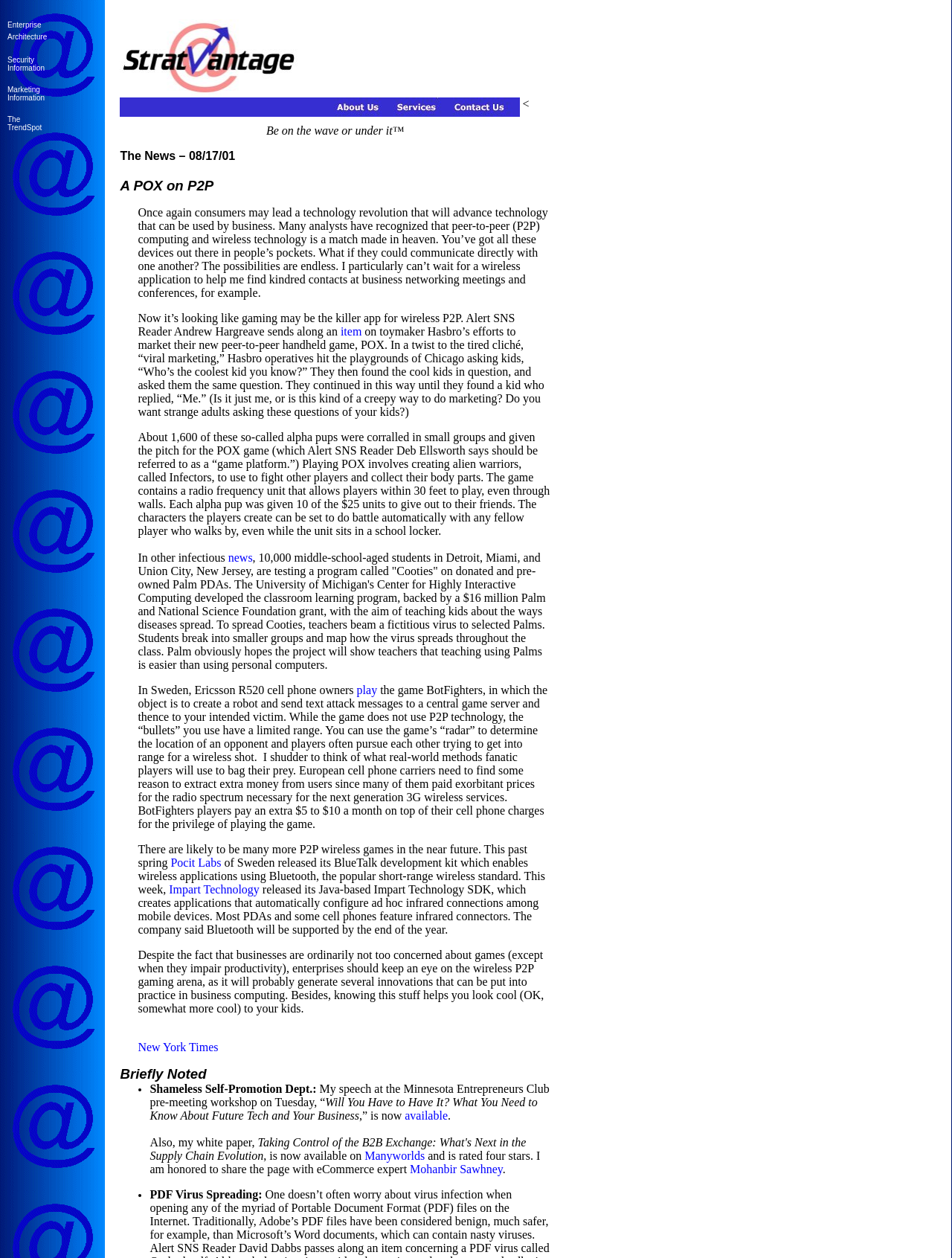Offer a meticulous description of the webpage's structure and content.

The webpage is a blog or news article page from StratVantage Consulting, LLC, with a focus on technology and business. At the top, there are four links to different sections: "Enterprise Architecture", "Security Information", "Marketing Information", and "The TrendSpot". 

Below these links, there is a section titled "The News – 08/17/01" which contains a series of articles or news stories. The first article discusses the potential of peer-to-peer (P2P) computing and wireless technology, with a focus on gaming as a possible "killer app" for wireless P2P. The article mentions a new handheld game called POX and its marketing strategy, as well as other examples of P2P wireless games.

The article continues with discussions of other P2P wireless games and applications, including a program called "Cooties" that teaches kids about the spread of diseases, and a game called BotFighters that allows players to create robots and send text attack messages to each other.

There are also links to external sources, such as the New York Times, and mentions of companies like Ericsson and Palm. The article concludes with a section called "Briefly Noted" which contains some brief announcements, including a mention of the author's speech at the Minnesota Entrepreneurs Club and the availability of a white paper on Manyworlds.

Throughout the page, there are several images, including two at the top, and various links to external sources and other sections of the website. The overall layout is dense with text, but with clear headings and sections to help organize the content.